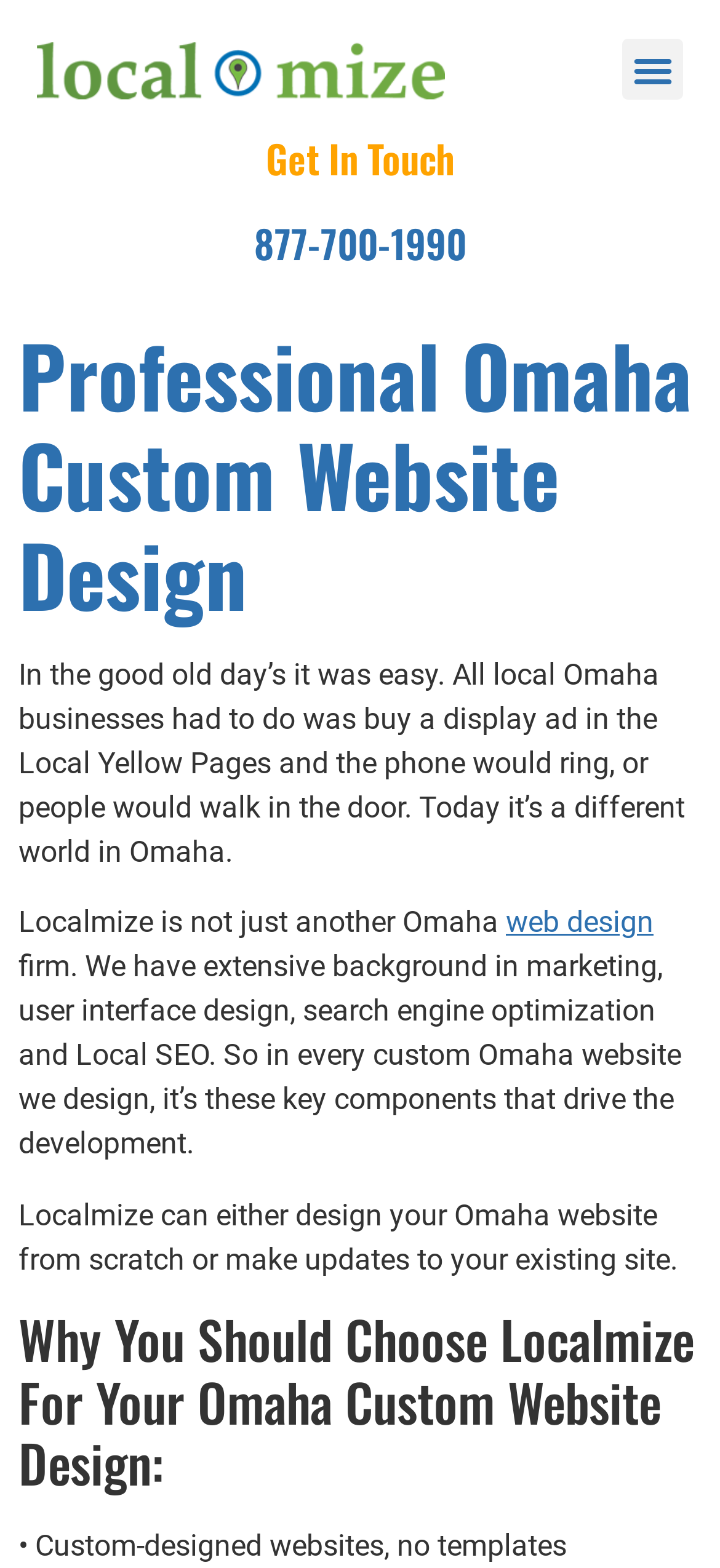Extract the bounding box coordinates for the UI element described by the text: "web design". The coordinates should be in the form of [left, top, right, bottom] with values between 0 and 1.

[0.703, 0.577, 0.908, 0.599]